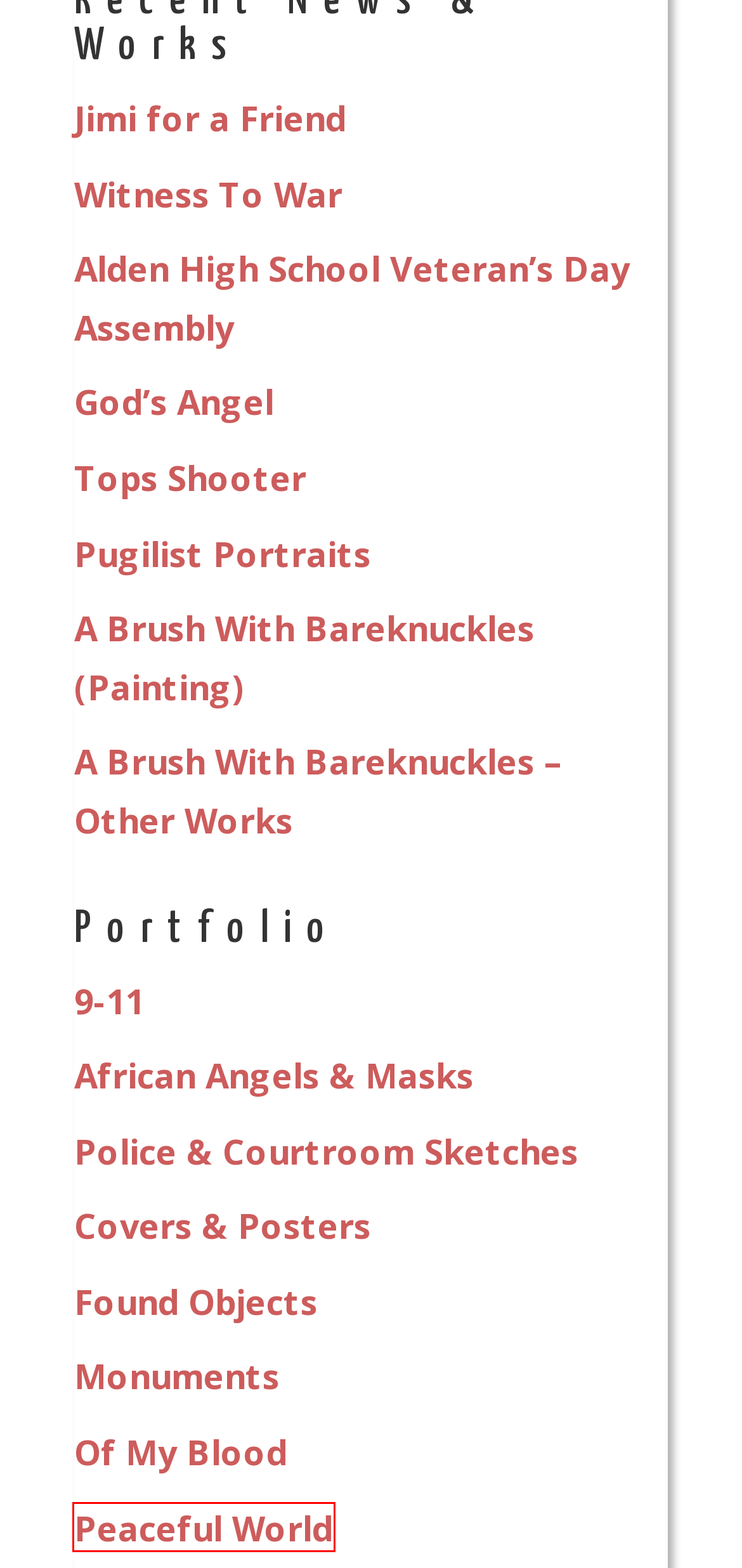Examine the webpage screenshot and identify the UI element enclosed in the red bounding box. Pick the webpage description that most accurately matches the new webpage after clicking the selected element. Here are the candidates:
A. Peaceful World | Ralph Sirianni
B. Witness To War | Ralph Sirianni
C. God’s Angel | Ralph Sirianni
D. Covers & Posters | Ralph Sirianni
E. A Brush With Bareknuckles – Other Works | Ralph Sirianni
F. A Brush With Bareknuckles (Painting) | Ralph Sirianni
G. Monuments | Ralph Sirianni
H. Found Objects | Ralph Sirianni

A